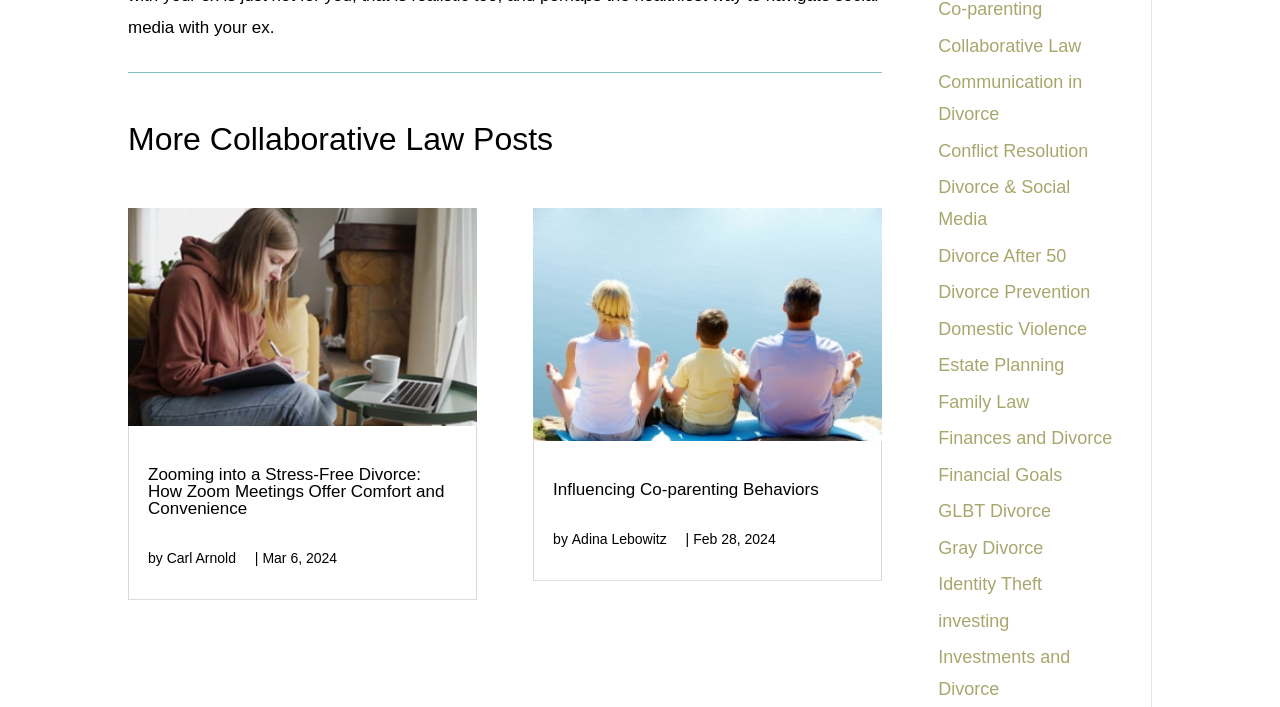Examine the screenshot and answer the question in as much detail as possible: How many categories are listed on the right side of the webpage?

I counted the number of 'link' elements on the right side of the webpage, which are [290] to [304]. Each of these elements represents a category.